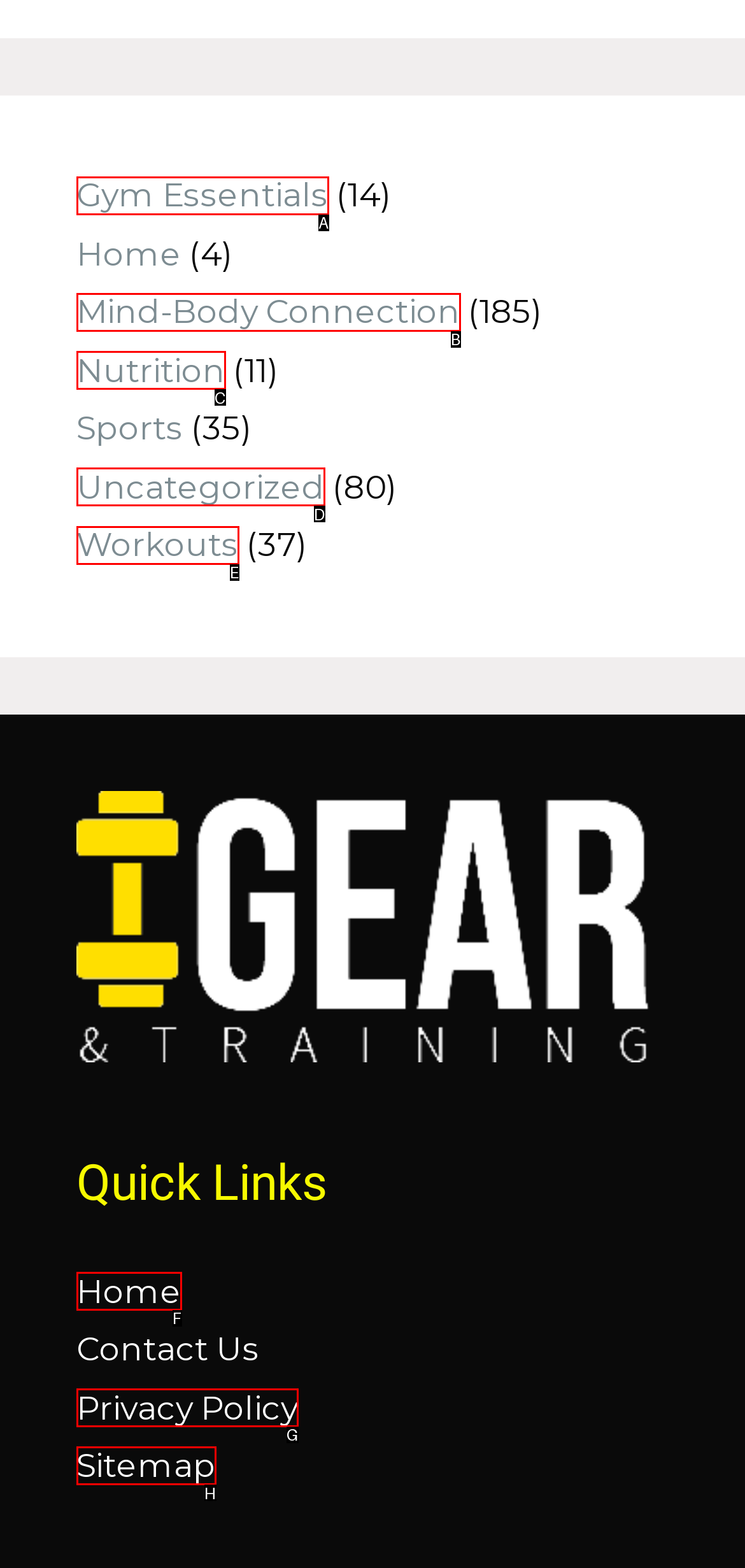Given the description: Workouts
Identify the letter of the matching UI element from the options.

E